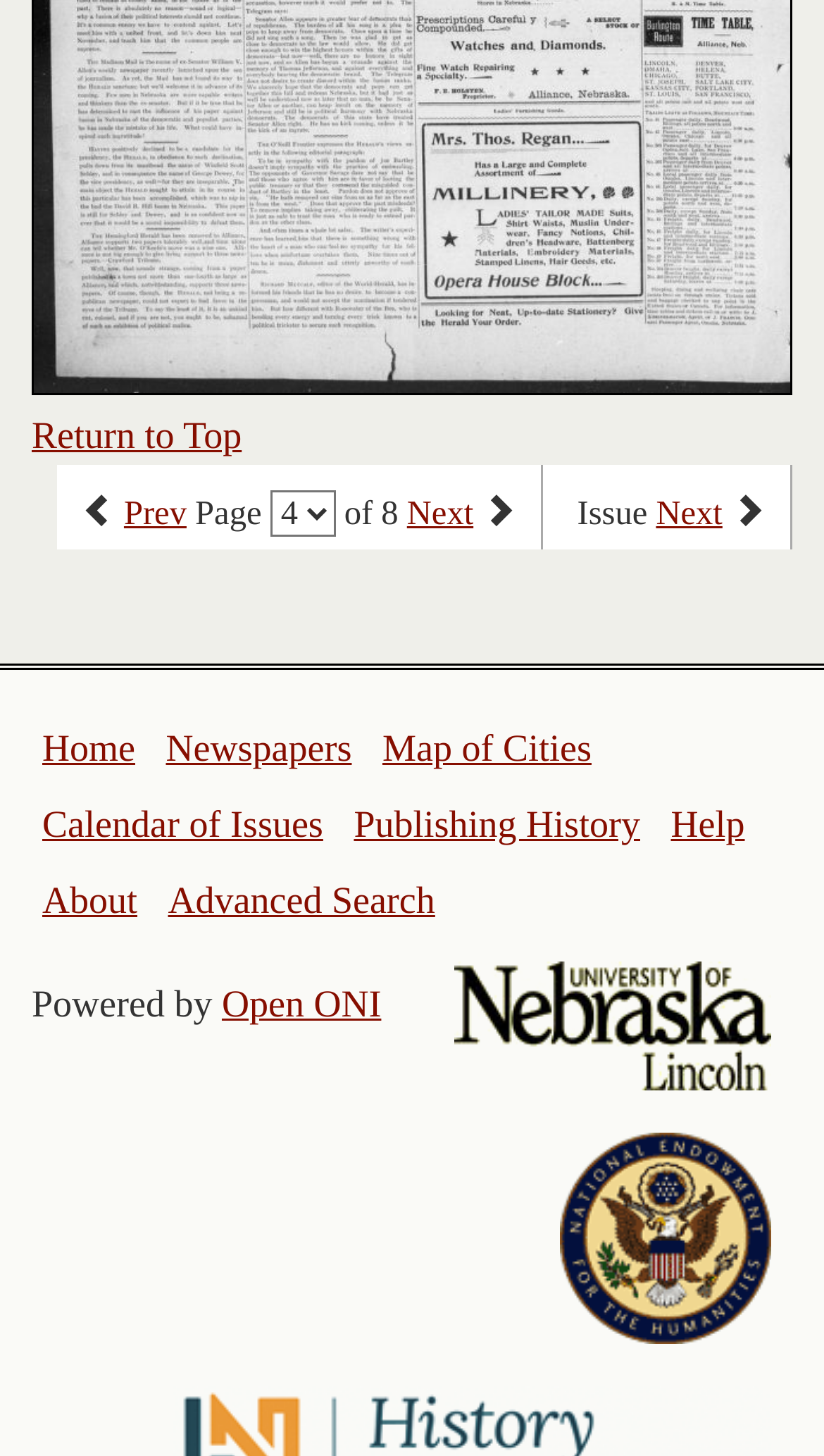Give a succinct answer to this question in a single word or phrase: 
How many navigation links are available?

8